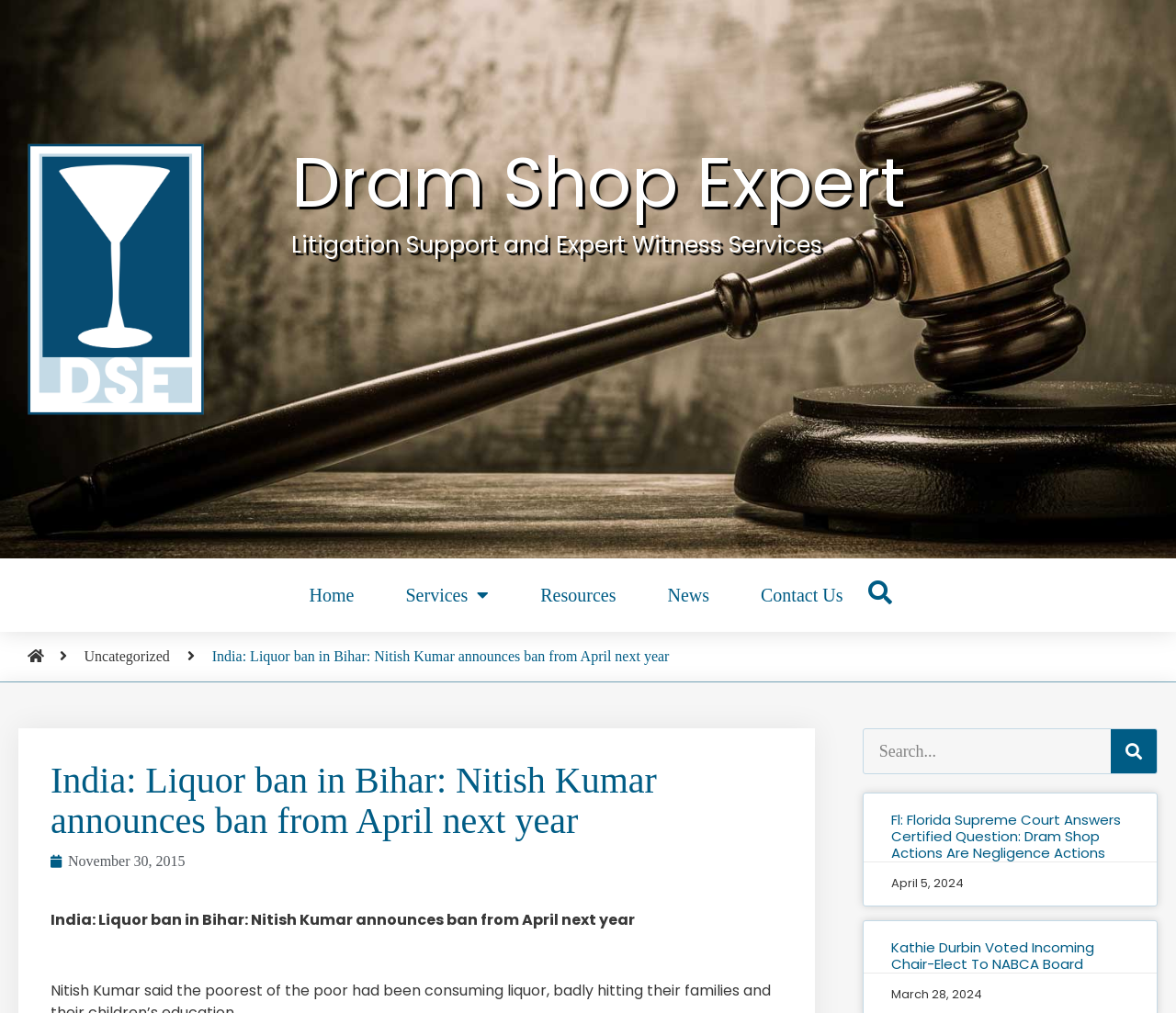Determine the bounding box coordinates of the section to be clicked to follow the instruction: "Click on the 'Home' link". The coordinates should be given as four float numbers between 0 and 1, formatted as [left, top, right, bottom].

[0.241, 0.565, 0.323, 0.61]